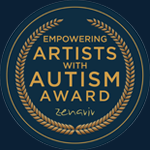Analyze the image and describe all key details you can observe.

The image features the "Empowering Artists with Autism Award" created by Zenaviv. The design prominently displays the award's title in bold and elegant typography, emphasizing its commitment to supporting and celebrating artists on the autism spectrum. The background is a deep, rich blue, enhancing the gold lettering that conveys a sense of prestige and recognition. Surrounding the text, a laurel wreath motif adds a touch of classic award design, symbolizing achievement and excellence in the arts. This award highlights the importance of inclusivity and empowerment in fostering creativity among individuals with autism.